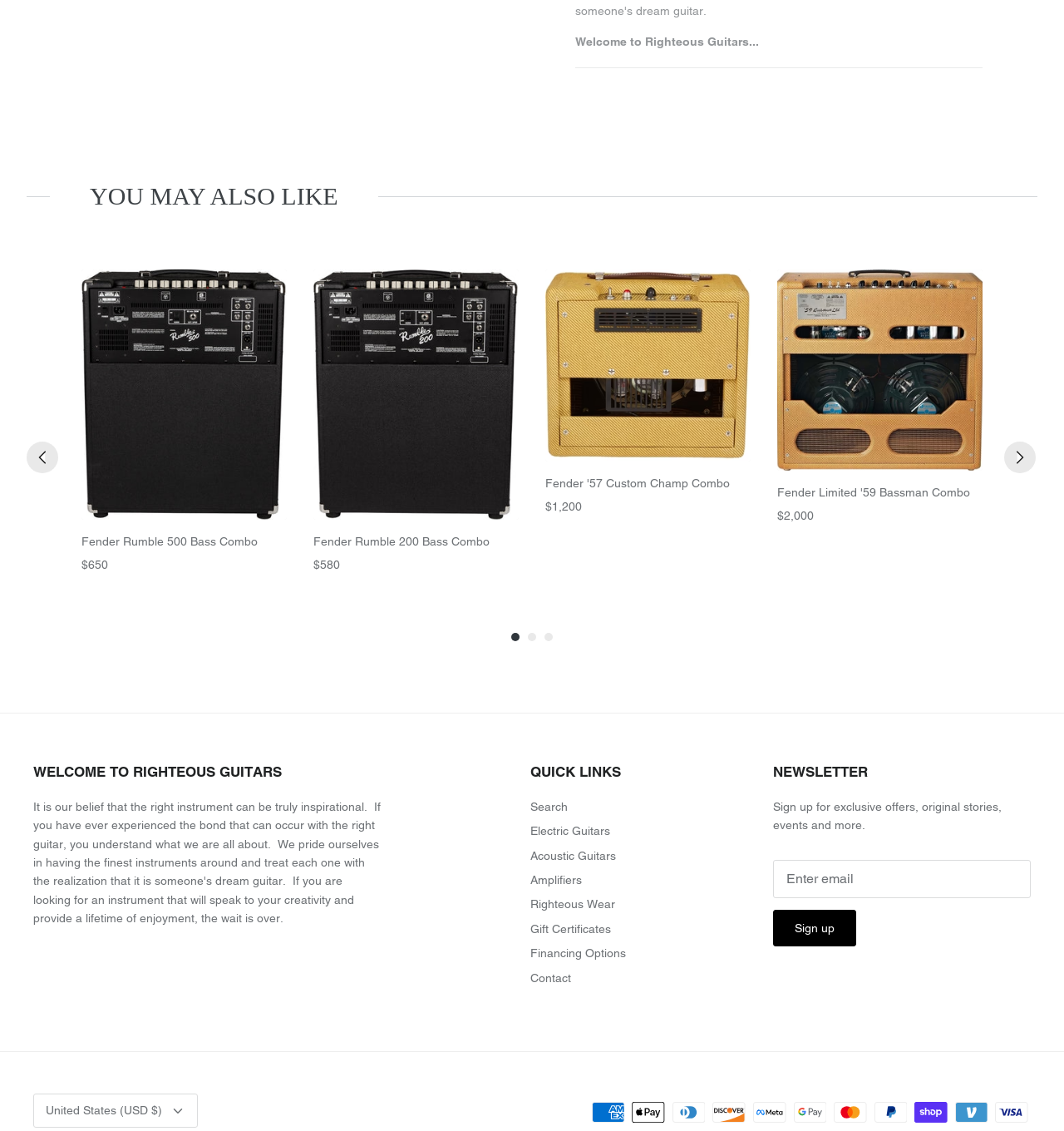From the element description aria-label="Next", predict the bounding box coordinates of the UI element. The coordinates must be specified in the format (top-left x, top-left y, bottom-right x, bottom-right y) and should be within the 0 to 1 range.

[0.944, 0.39, 0.973, 0.418]